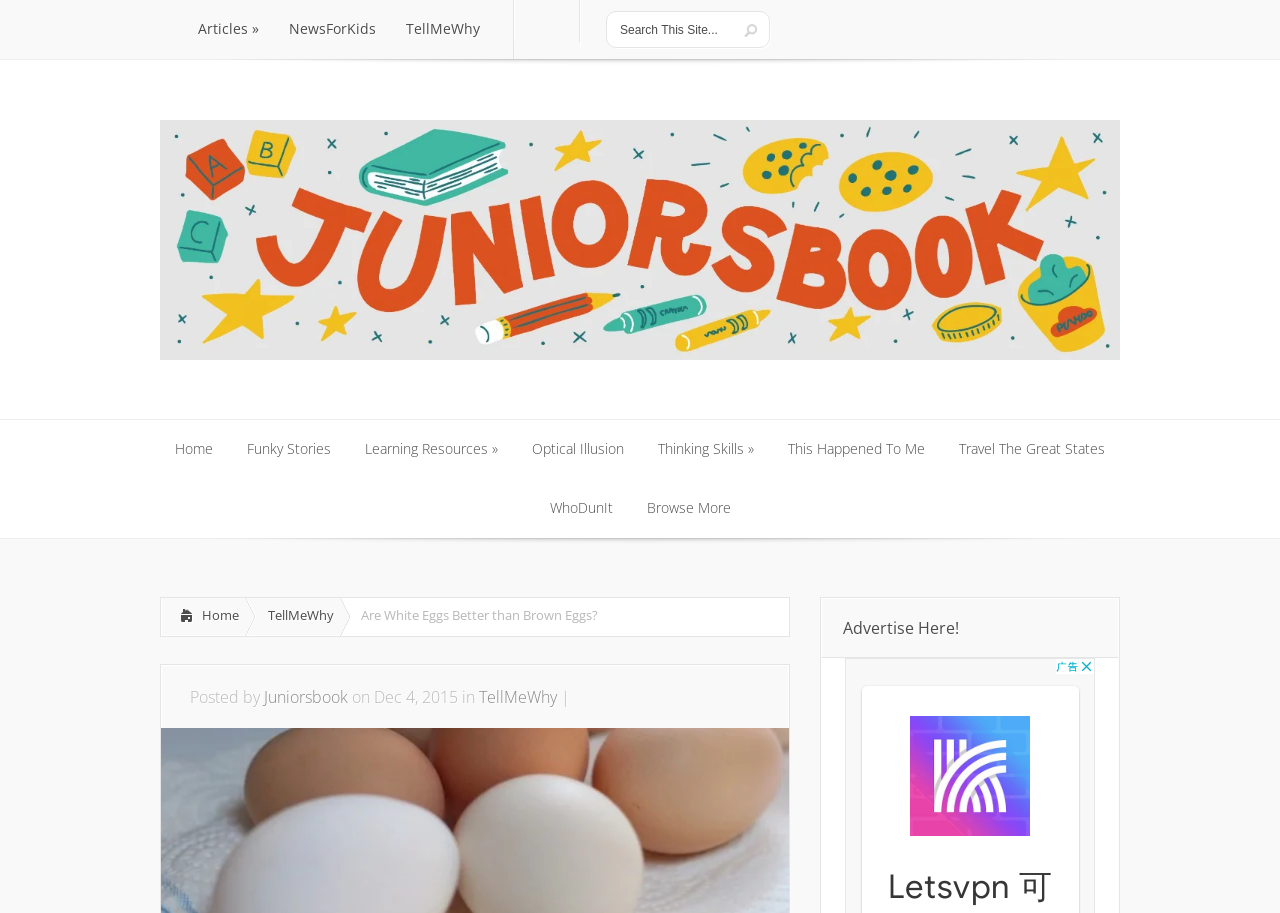Indicate the bounding box coordinates of the element that must be clicked to execute the instruction: "Browse More". The coordinates should be given as four float numbers between 0 and 1, i.e., [left, top, right, bottom].

[0.493, 0.525, 0.582, 0.589]